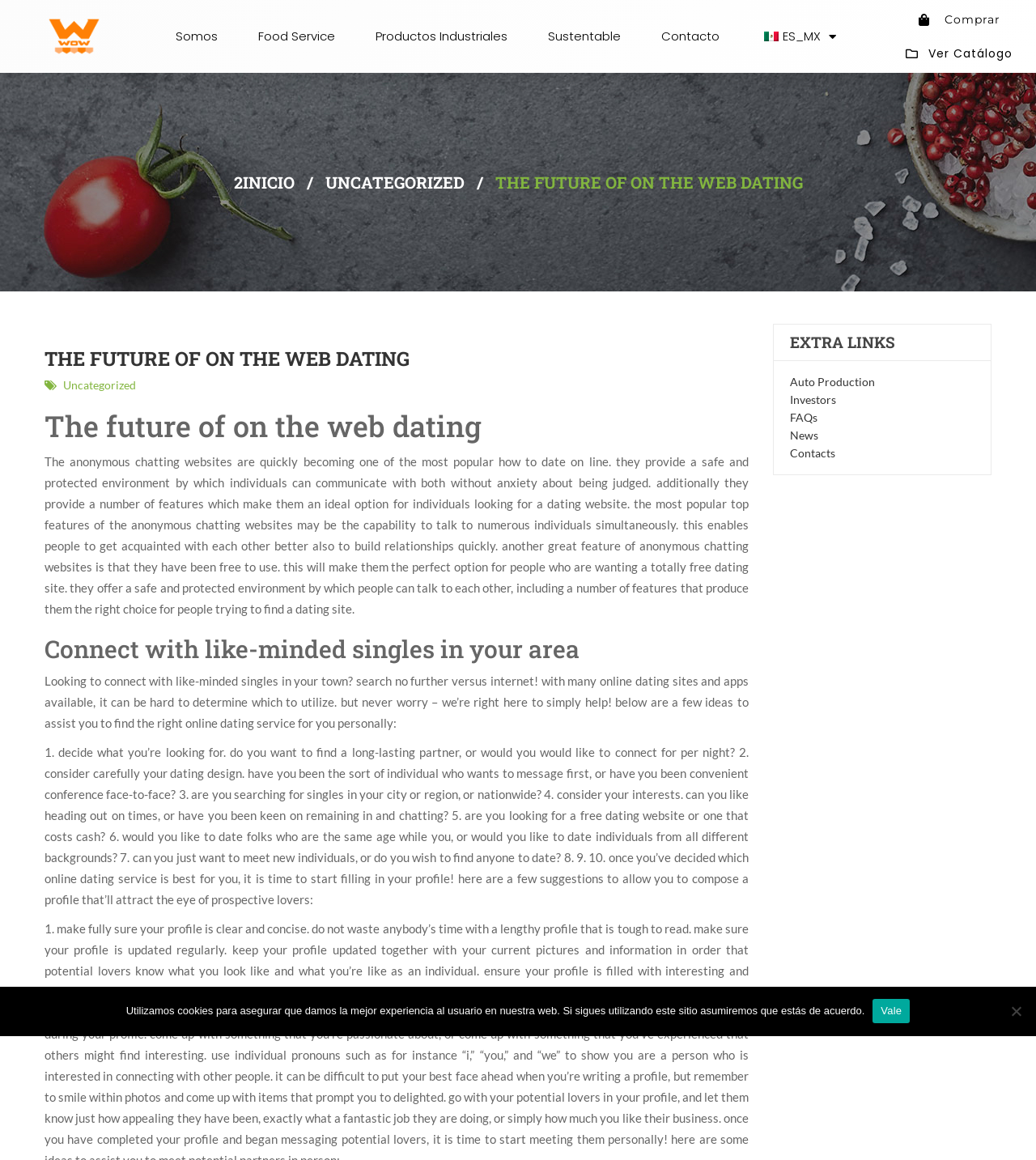Please indicate the bounding box coordinates for the clickable area to complete the following task: "Click the 'FAQs' link". The coordinates should be specified as four float numbers between 0 and 1, i.e., [left, top, right, bottom].

[0.762, 0.354, 0.789, 0.366]